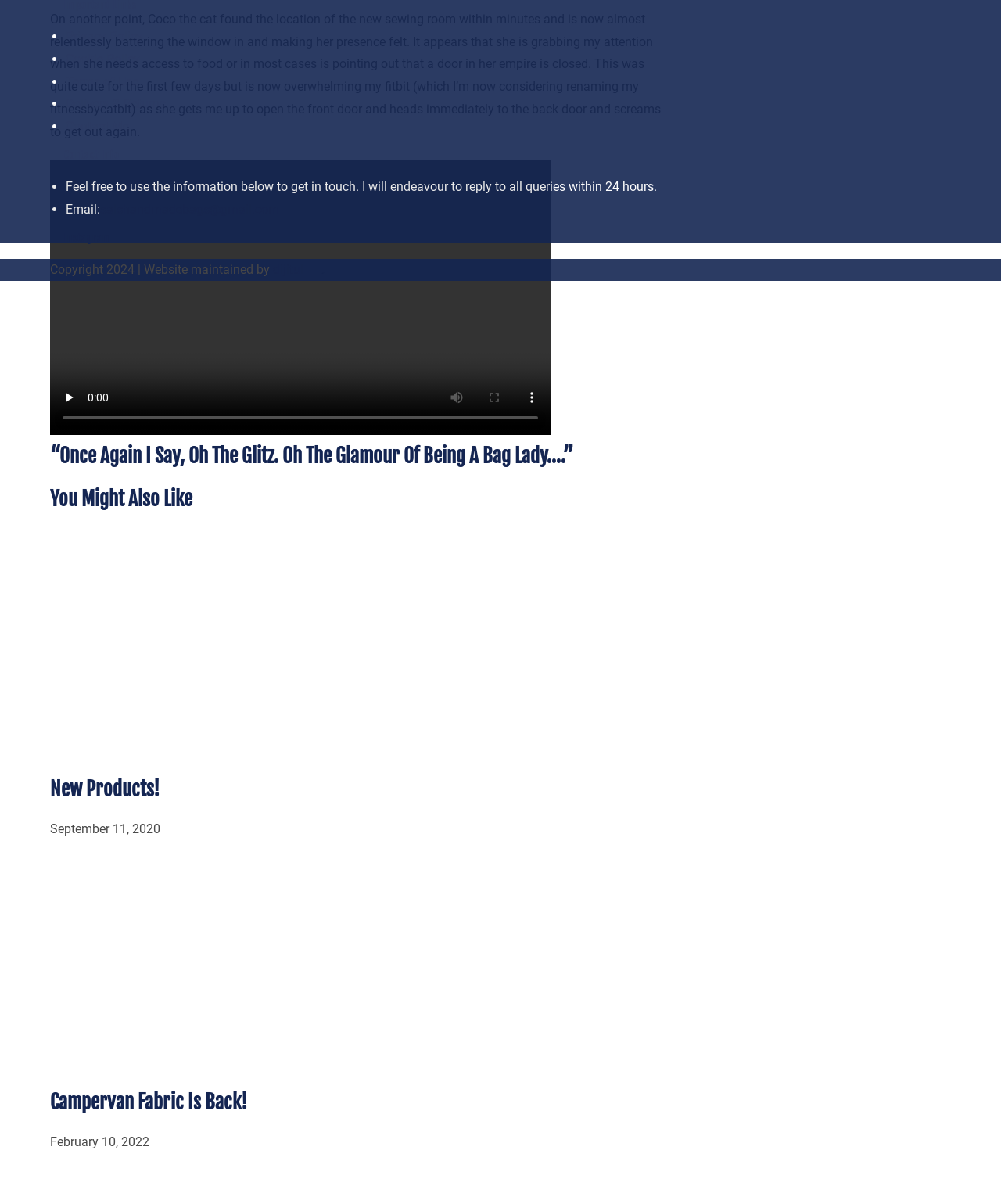Identify the bounding box of the HTML element described as: "dijitul".

[0.273, 0.217, 0.303, 0.23]